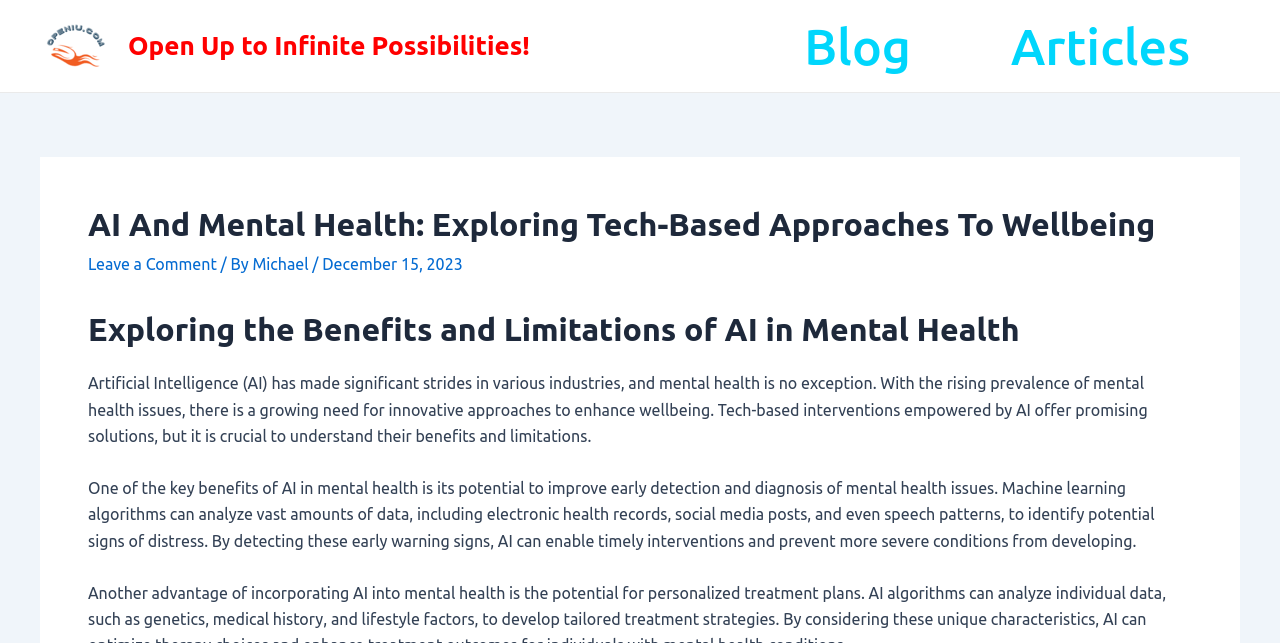What is the purpose of AI in mental health?
Refer to the image and give a detailed answer to the query.

The webpage explores the benefits and limitations of AI in mental health, implying that the ultimate purpose of AI in this context is to enhance wellbeing by providing innovative solutions to address mental health concerns.